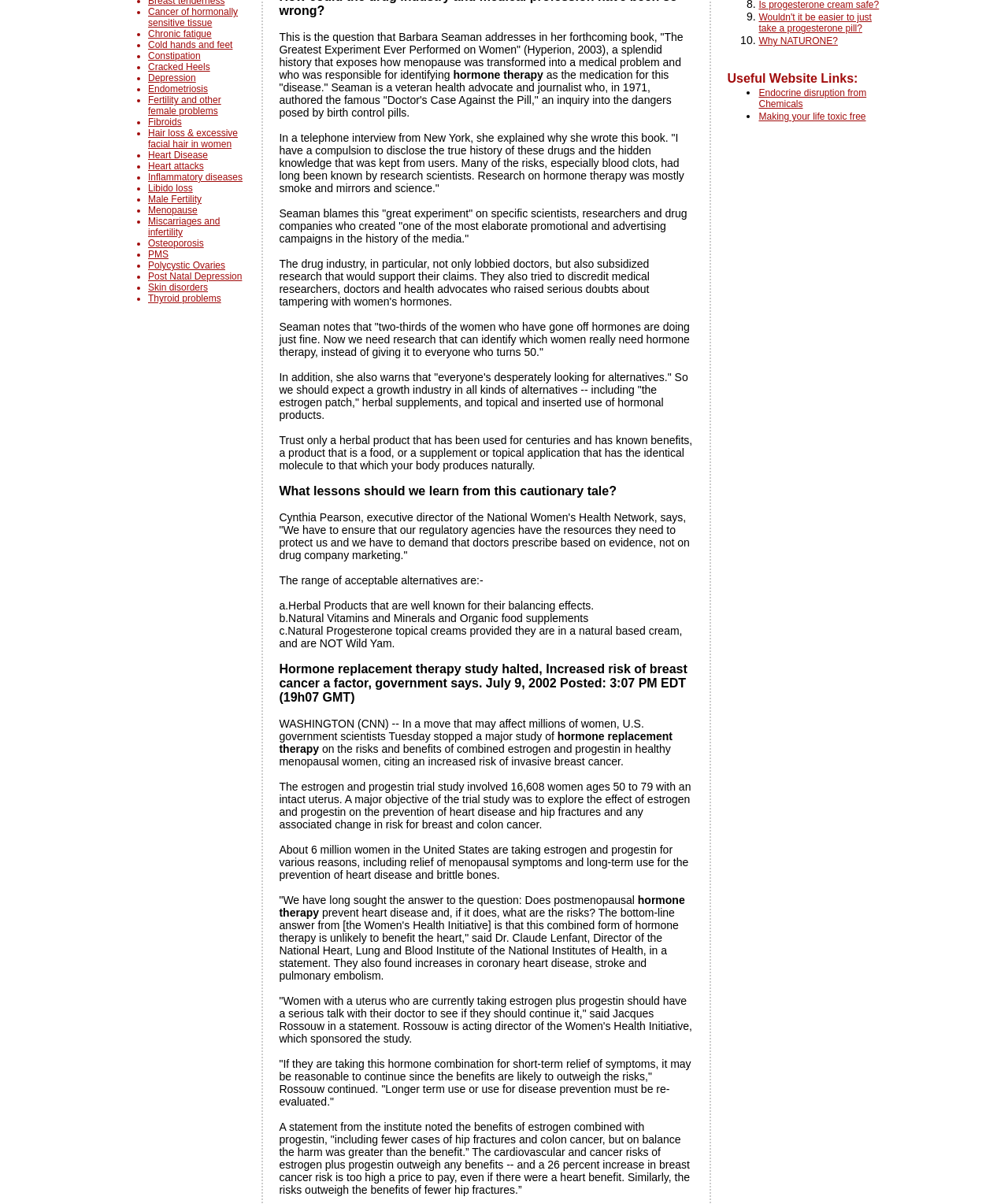Identify the bounding box for the given UI element using the description provided. Coordinates should be in the format (top-left x, top-left y, bottom-right x, bottom-right y) and must be between 0 and 1. Here is the description: Fibroids

[0.147, 0.097, 0.244, 0.106]